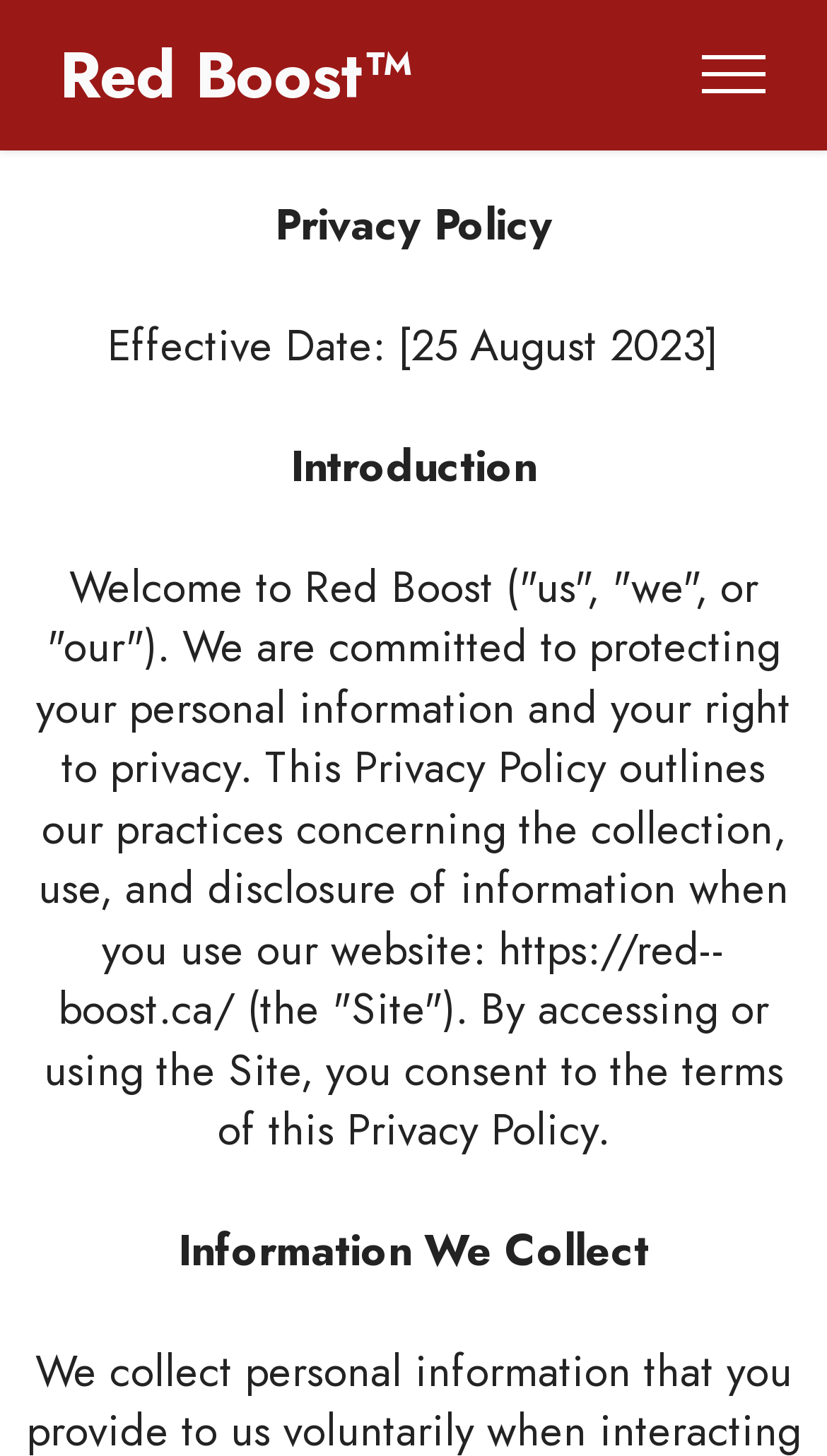Use a single word or phrase to answer the question:
What is the effective date mentioned?

25 August 2023